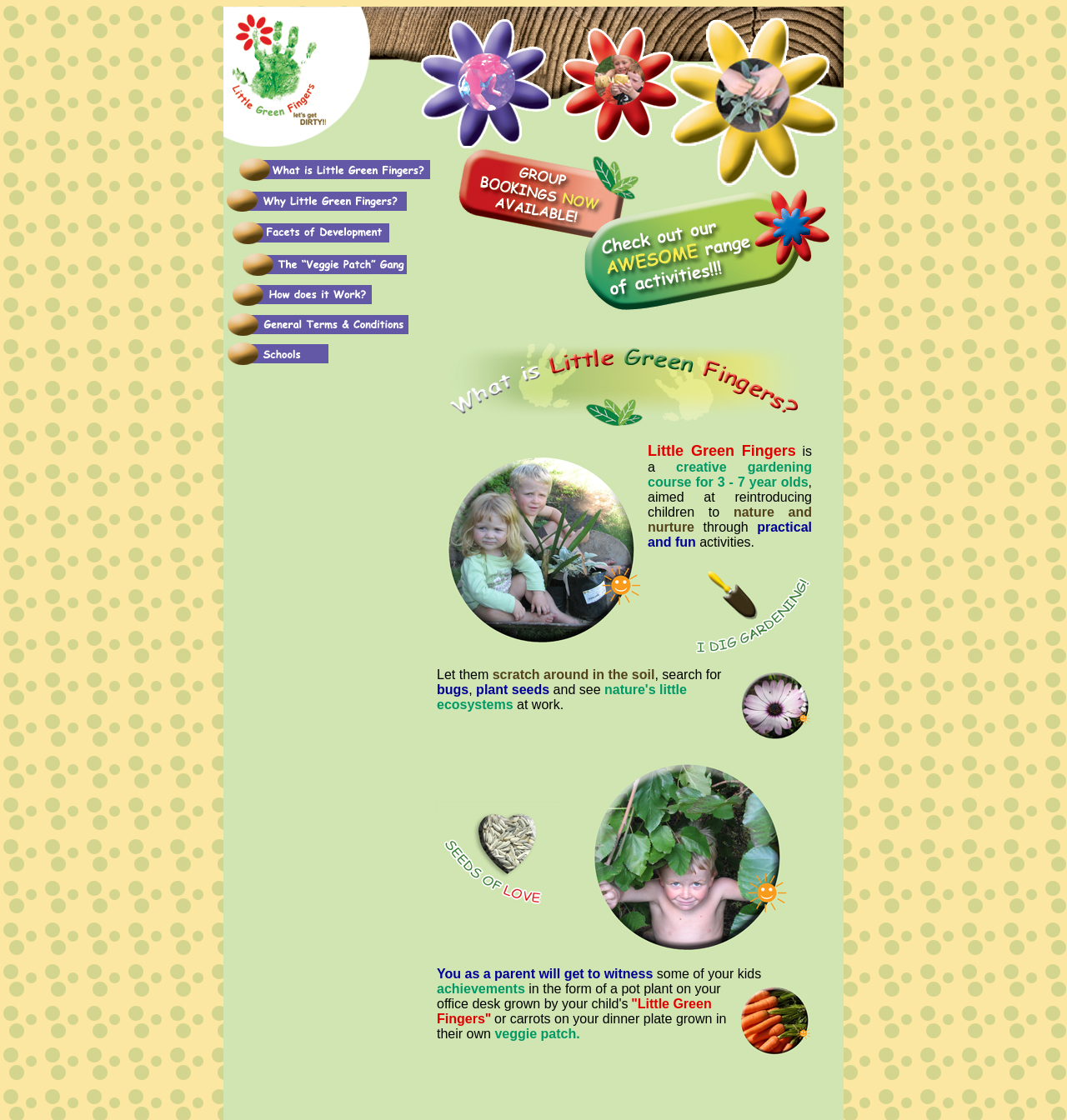What is the layout of the images in the top section of the webpage?
Offer a detailed and exhaustive answer to the question.

I determined this by analyzing the bounding box coordinates of the image elements in the top section of the webpage, which indicate that there are two images with separate bounding boxes, positioned side by side.